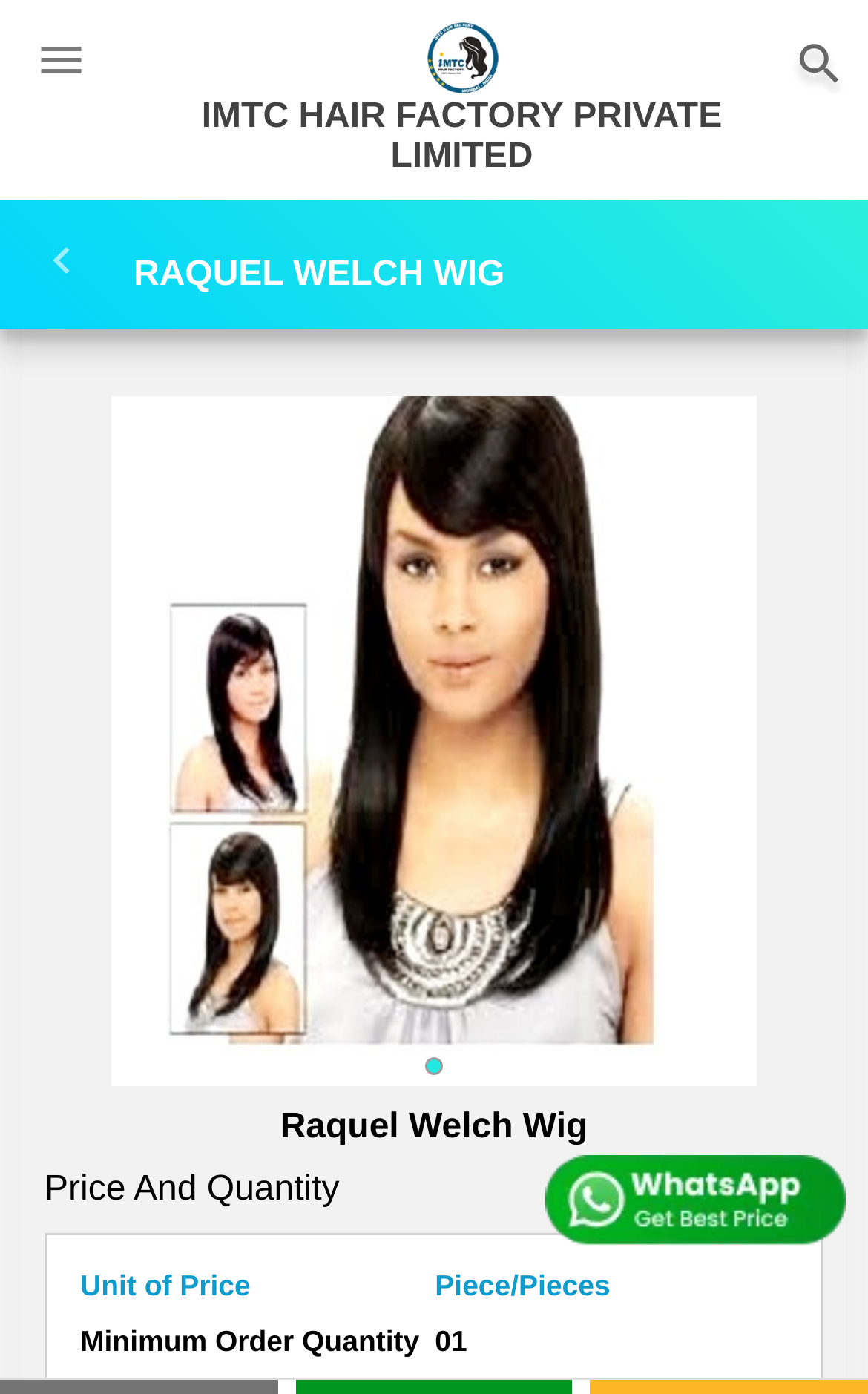How many navigation links are at the top?
Using the image, respond with a single word or phrase.

2